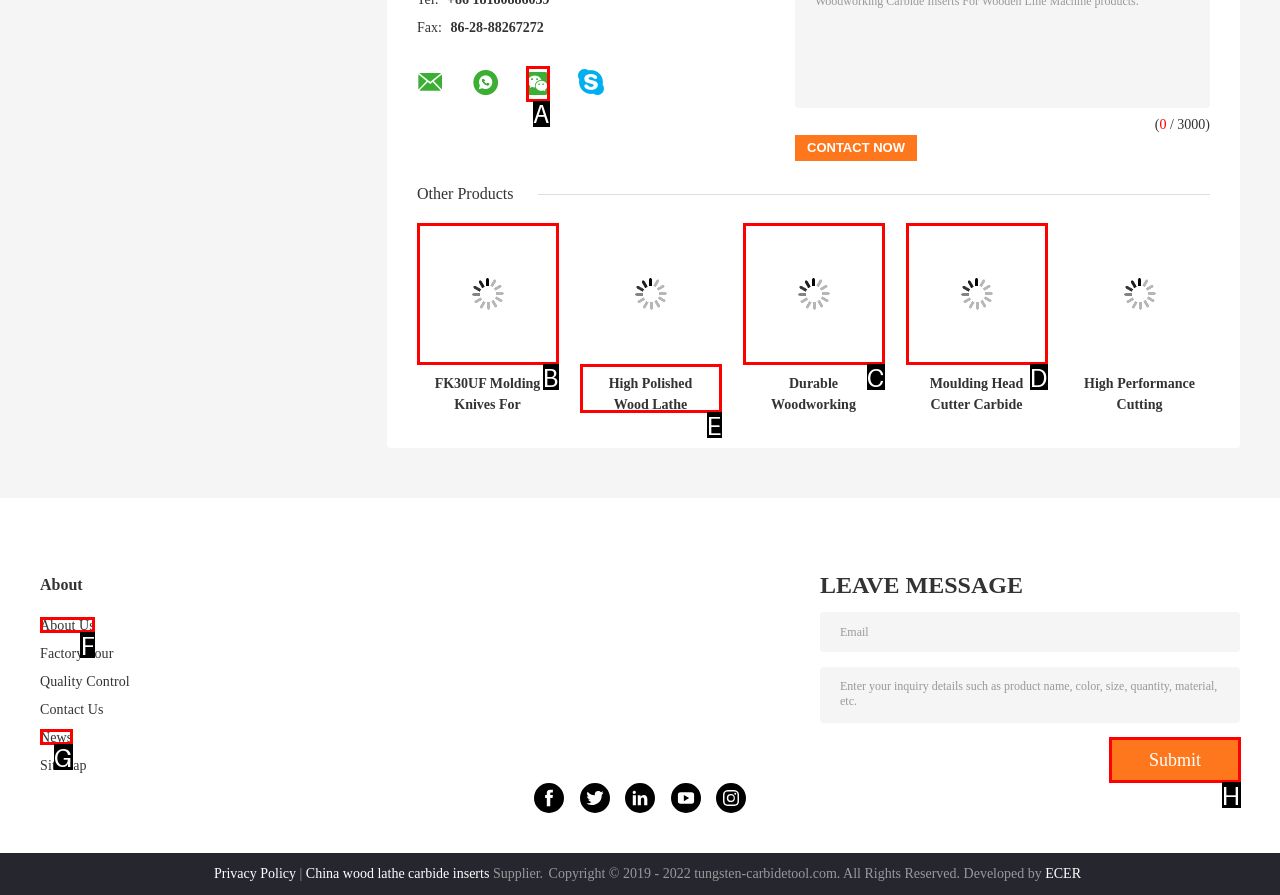Which option is described as follows: value="Submit"
Answer with the letter of the matching option directly.

H